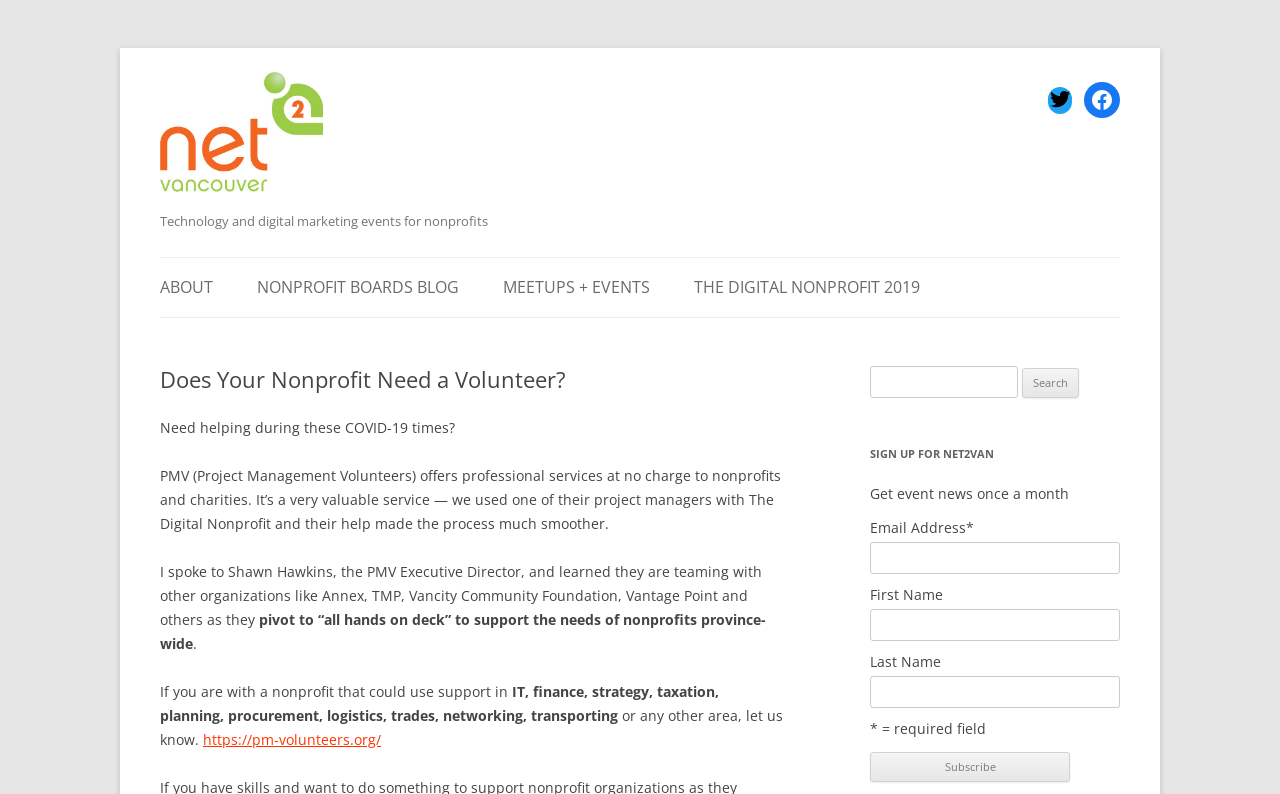Determine the bounding box coordinates for the element that should be clicked to follow this instruction: "Subscribe to NetSquared Vancouver". The coordinates should be given as four float numbers between 0 and 1, in the format [left, top, right, bottom].

[0.68, 0.948, 0.836, 0.985]